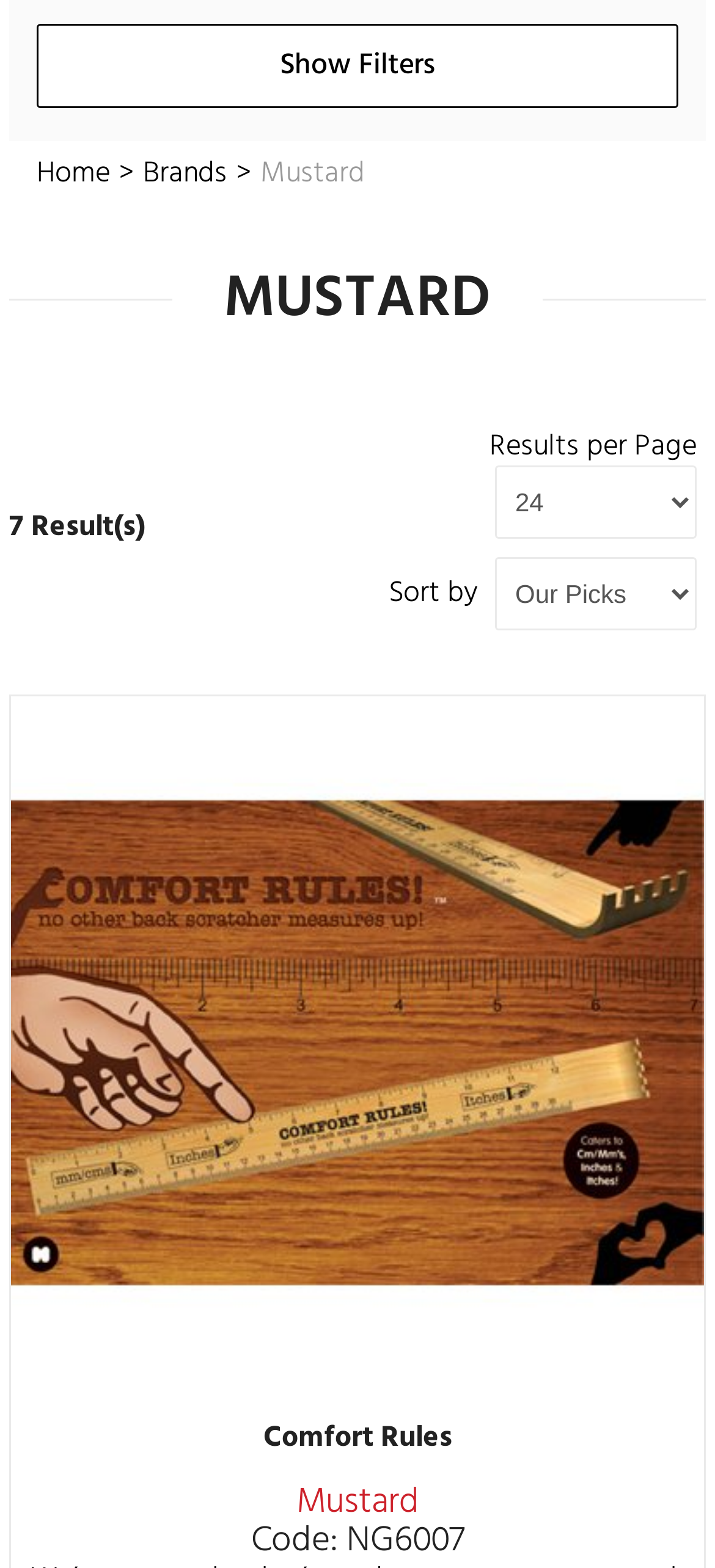Identify the bounding box of the UI element that matches this description: "parent_node: Comfort Rules".

[0.015, 0.444, 0.985, 0.886]